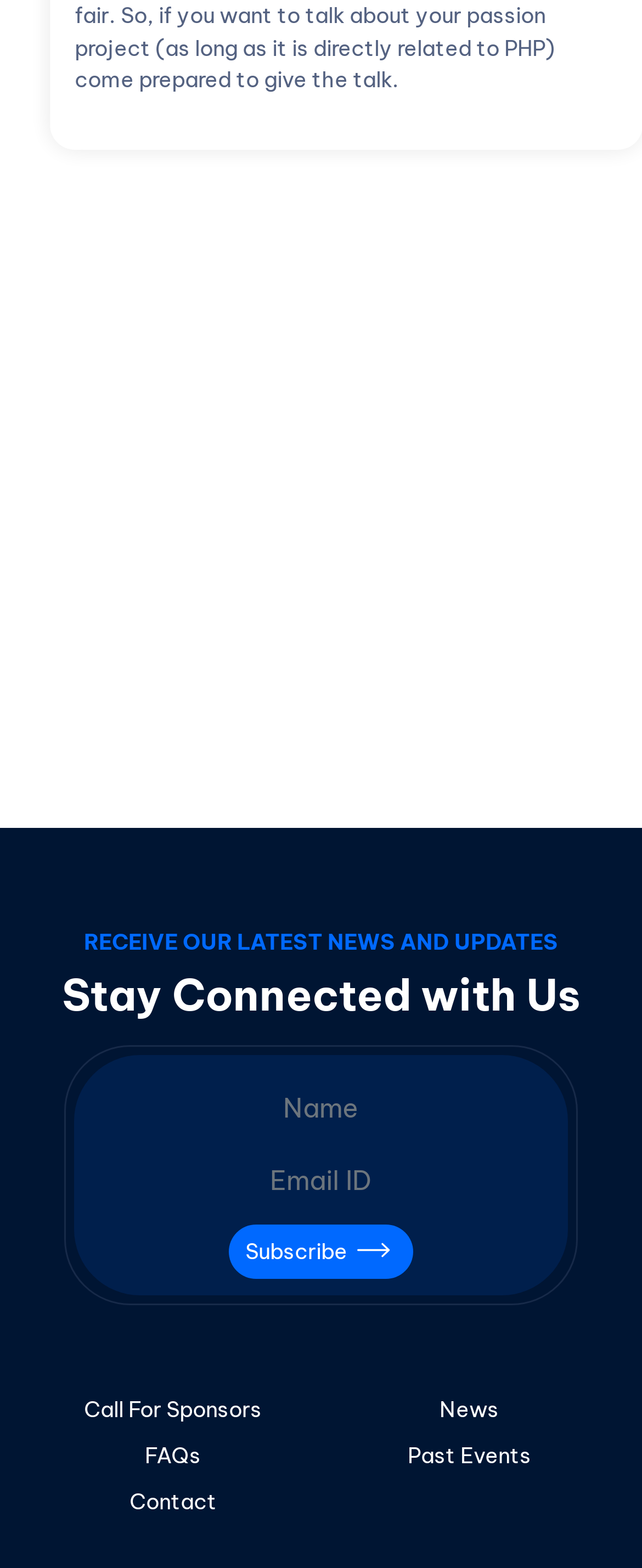What is the function of the button with the 'buyticket' image?
Examine the webpage screenshot and provide an in-depth answer to the question.

The button with the 'buyticket' image has the text 'Subscribe' and is located below the textboxes, suggesting that it is used to submit the inputted name and email address to subscribe to a newsletter or receive updates.